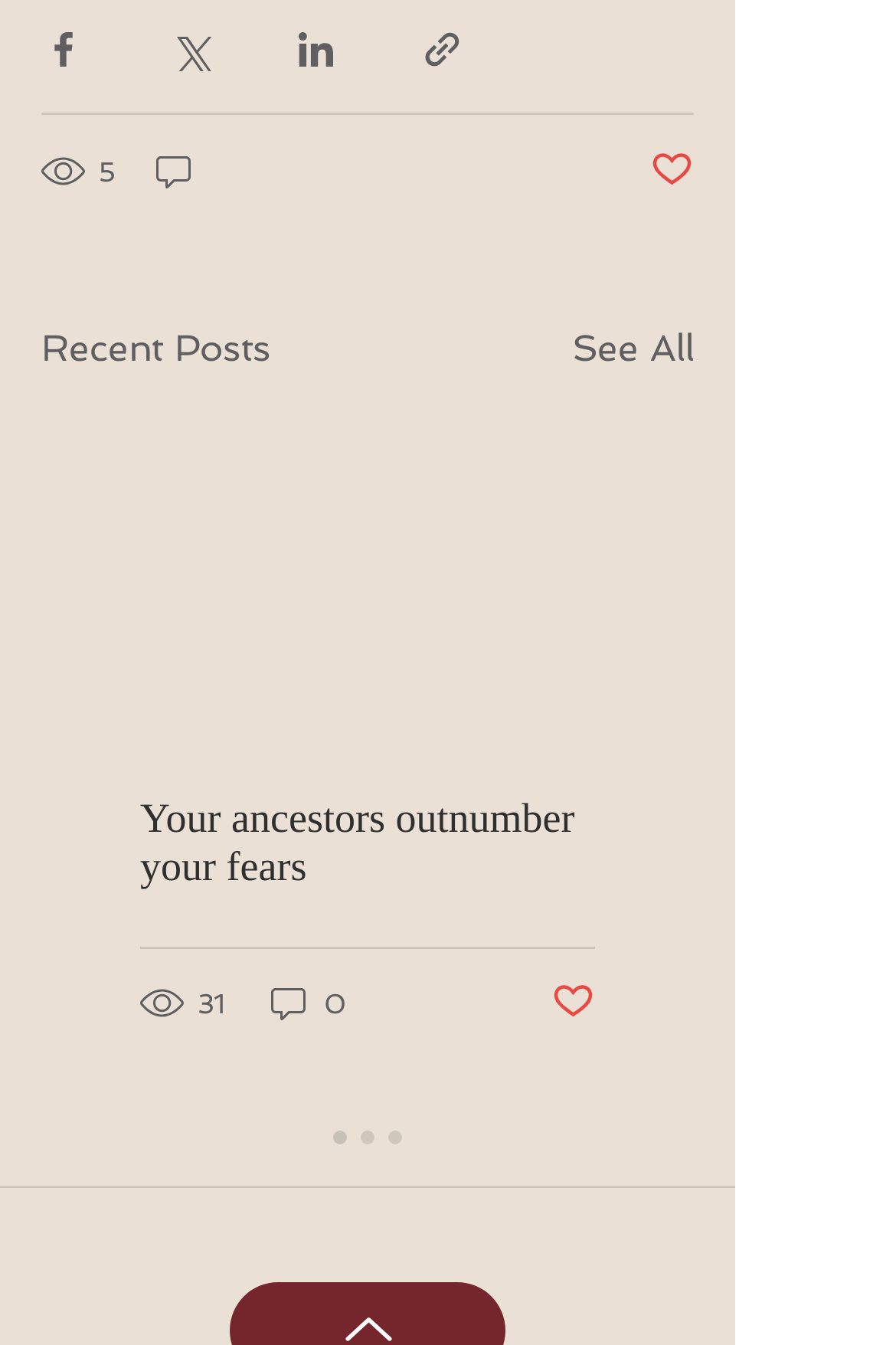Using the element description: "aria-label="Share via link"", determine the bounding box coordinates for the specified UI element. The coordinates should be four float numbers between 0 and 1, [left, top, right, bottom].

[0.469, 0.021, 0.518, 0.054]